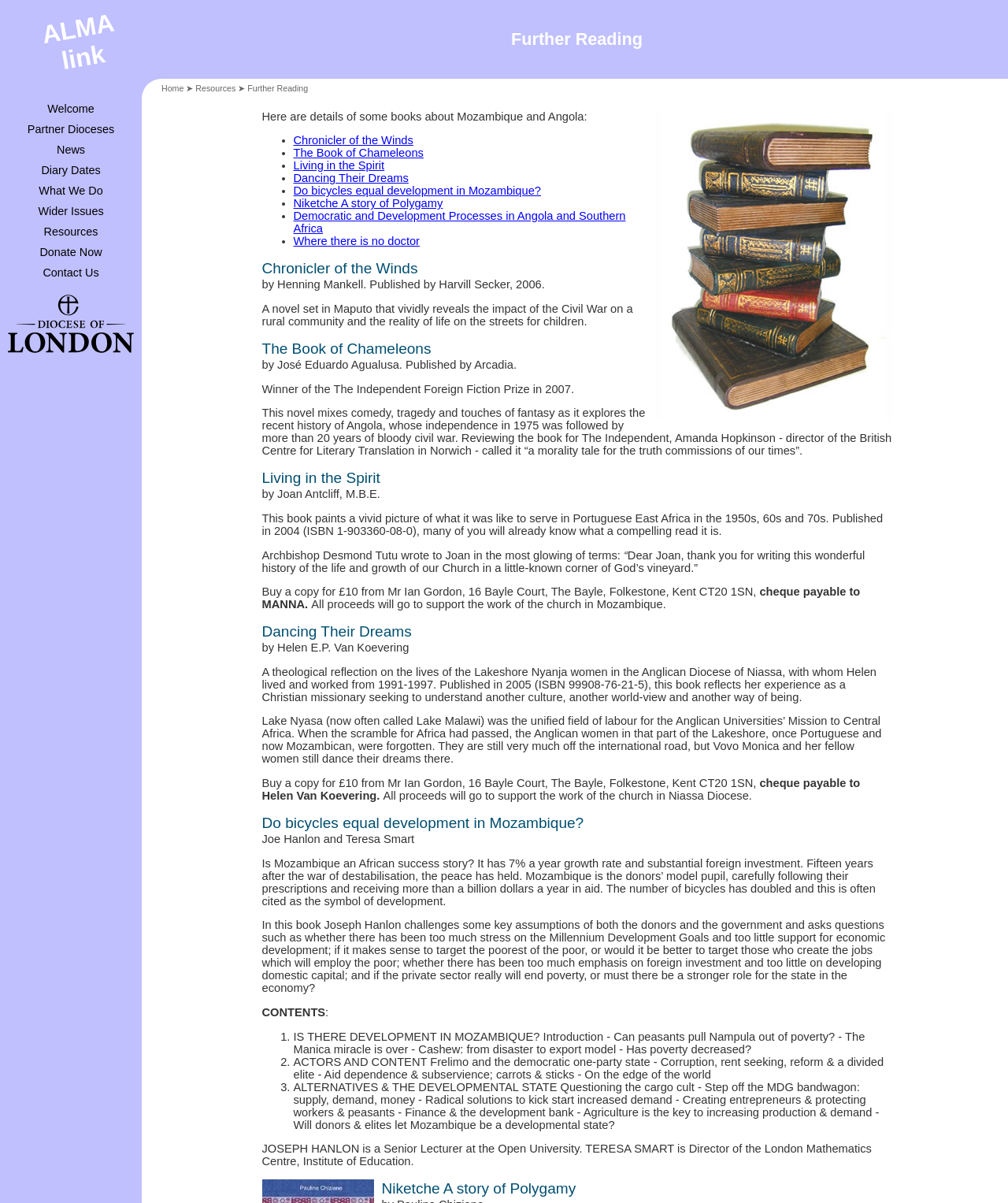Determine the bounding box coordinates of the area to click in order to meet this instruction: "Click on 'Resources'".

[0.194, 0.069, 0.234, 0.077]